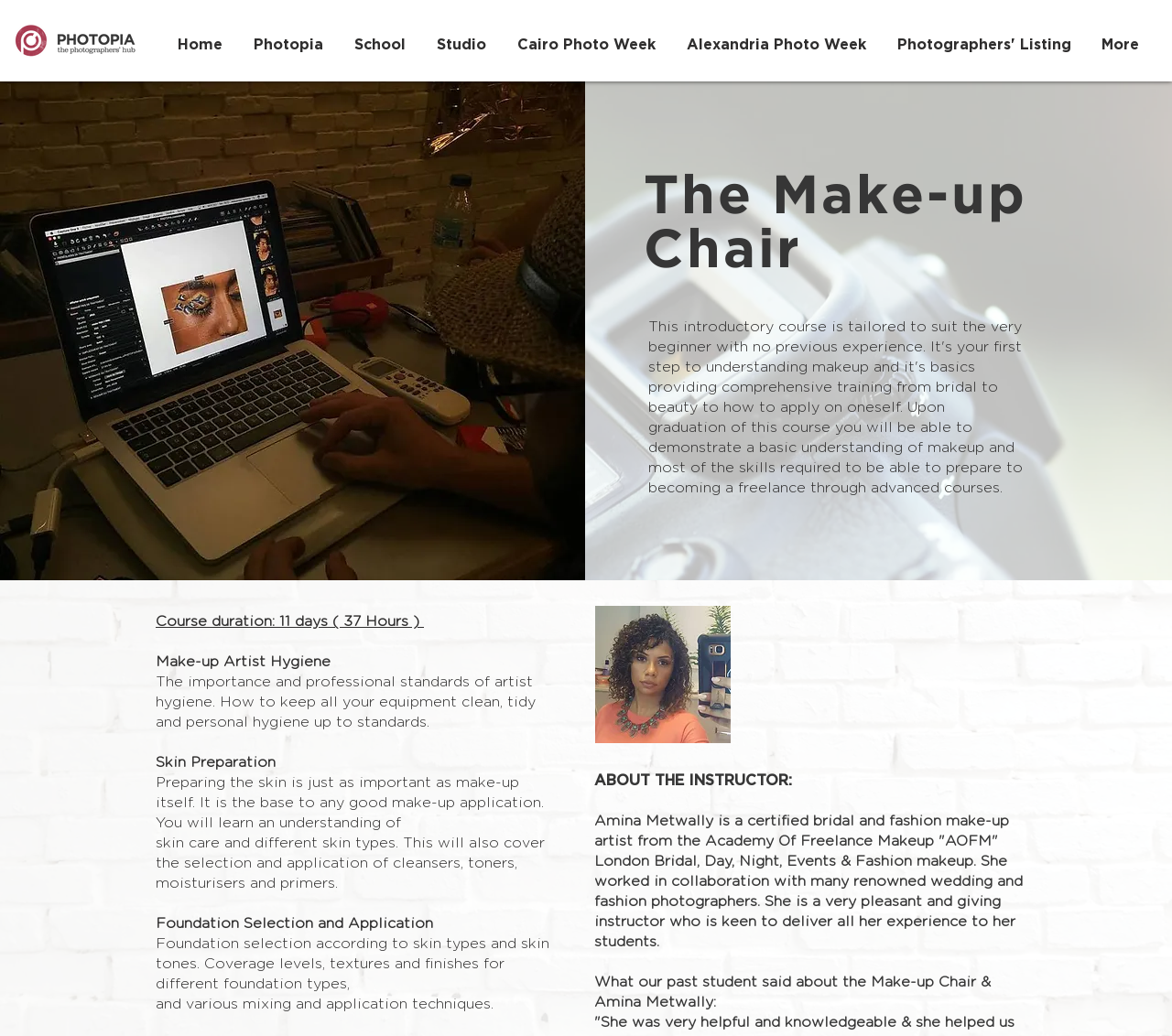Using the information in the image, could you please answer the following question in detail:
What is the topic of the third section?

I looked at the sections below the course duration and found the third section which has the title 'Skin Preparation'.